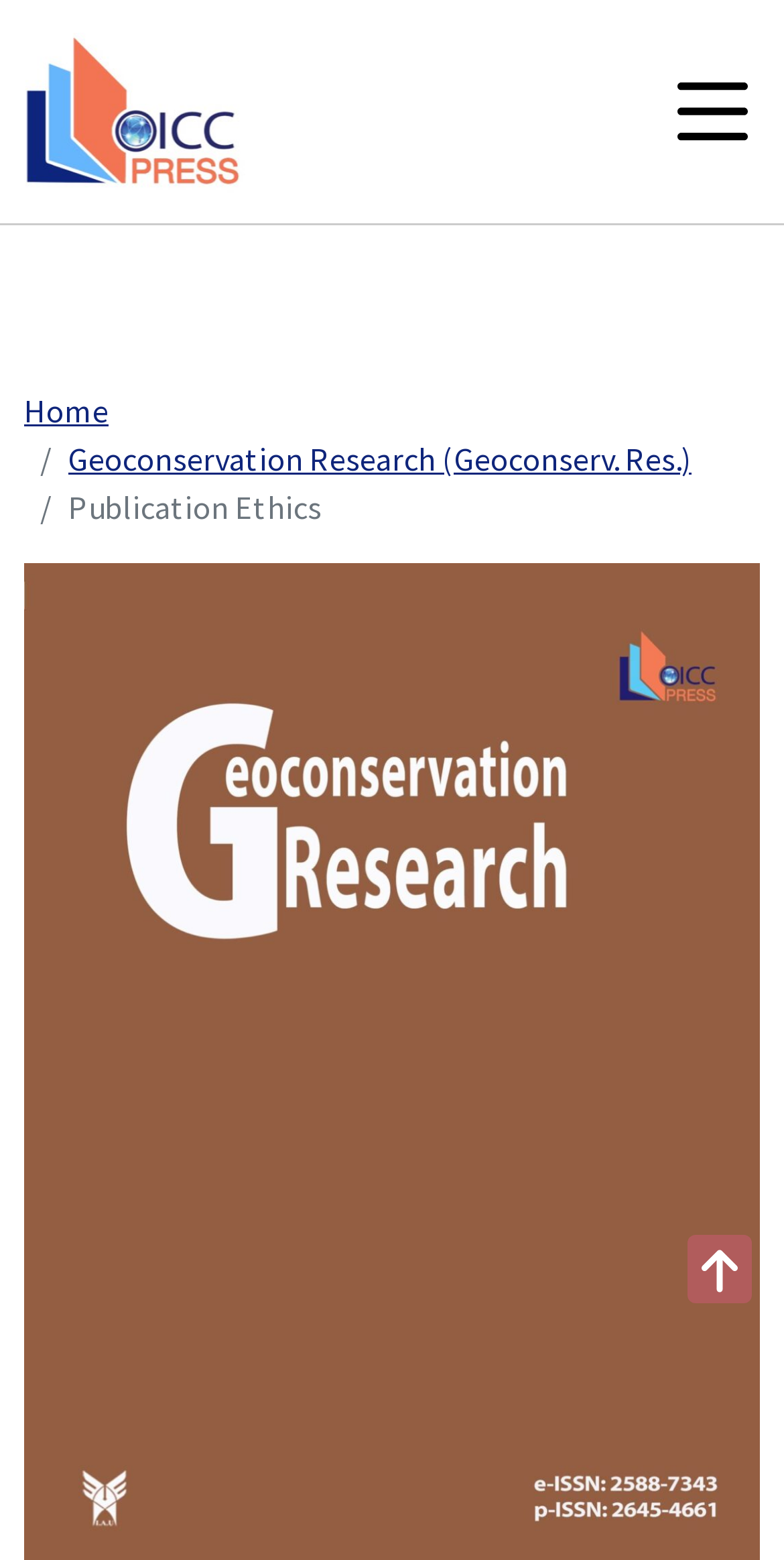Summarize the webpage with a detailed and informative caption.

The webpage is about publication ethics, specifically focusing on the importance of all authors approving the final manuscript and signing the copyright letter. 

At the top left corner, there is a link to the publisher's logo, OICC Press, accompanied by an image of the logo. 

To the right of the logo, there is a button to open the mobile navigation menu, which is represented by an icon. 

Below the publisher's logo, there is a navigation breadcrumb section that spans across the page. This section contains three links: "Home" on the left, "Geoconservation Research (Geoconserv. Res.)" in the middle, and a static text "Publication Ethics" on the right. 

At the bottom right corner of the page, there is a link to navigate to the top of the page, accompanied by an icon.